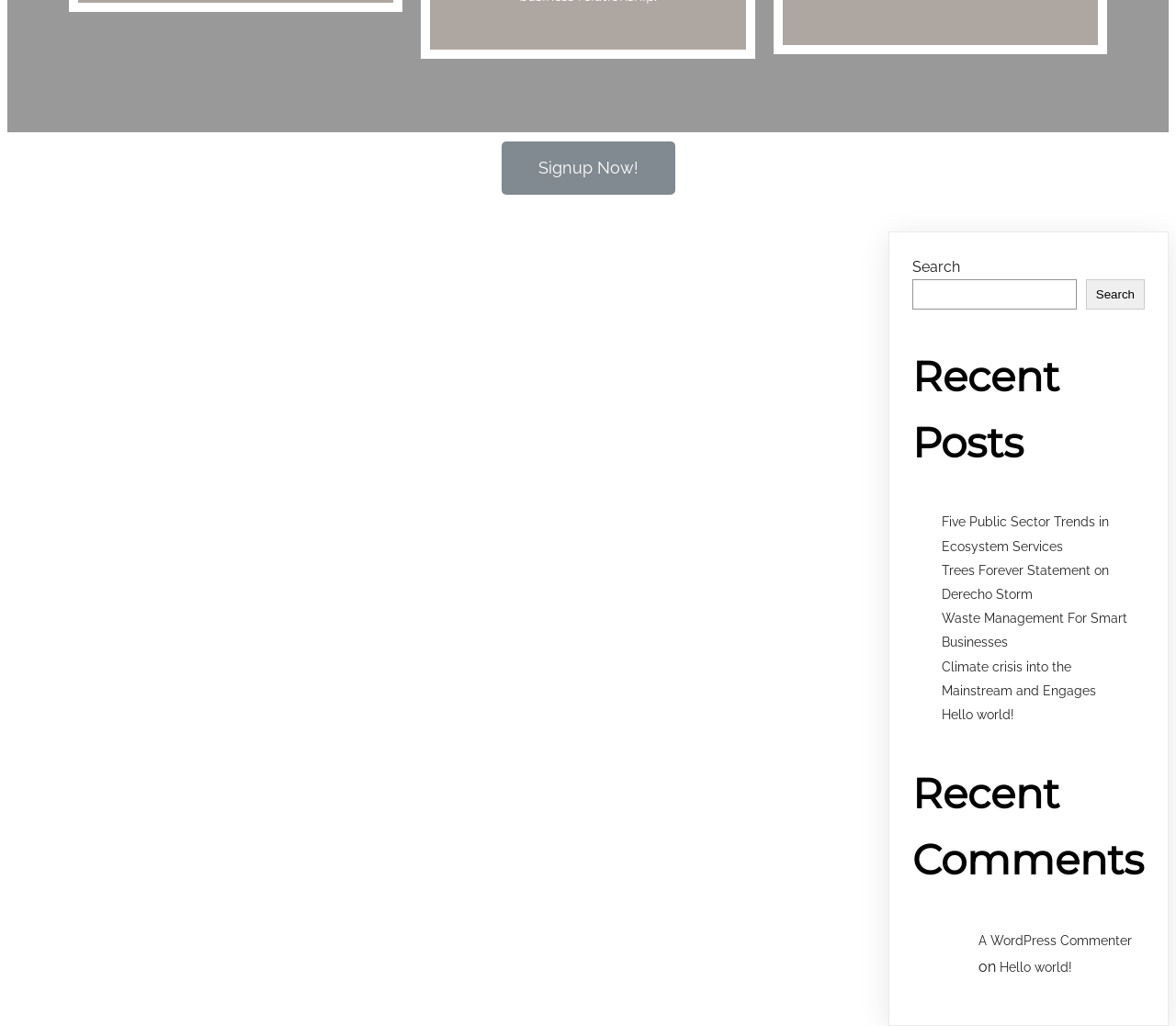By analyzing the image, answer the following question with a detailed response: How many recent posts are listed?

I found a heading 'Recent Posts' and below it, there are 5 links to different posts, so there are 5 recent posts listed.